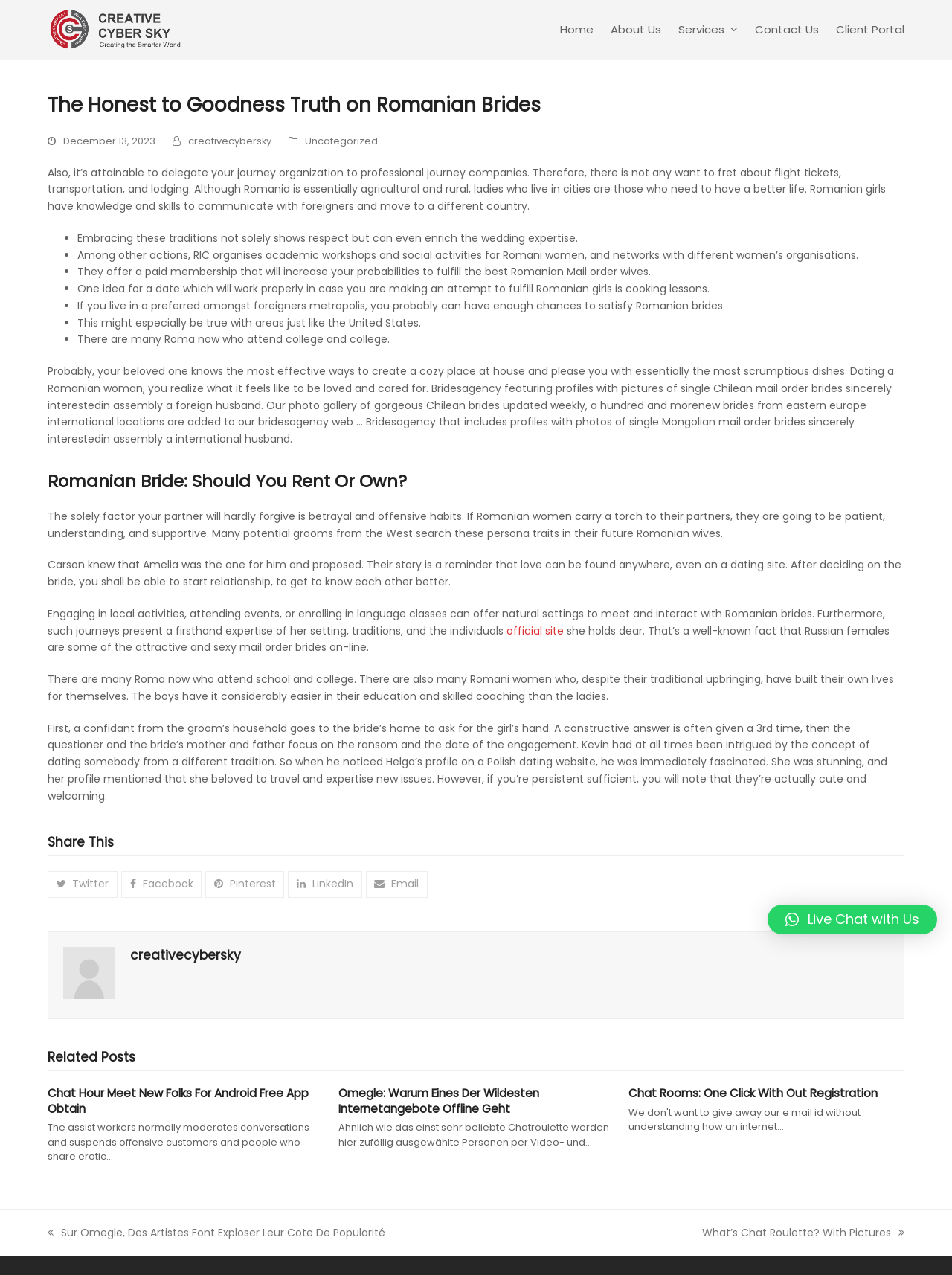Use a single word or phrase to answer the question:
How many social media buttons are there in the 'Share This' section?

5